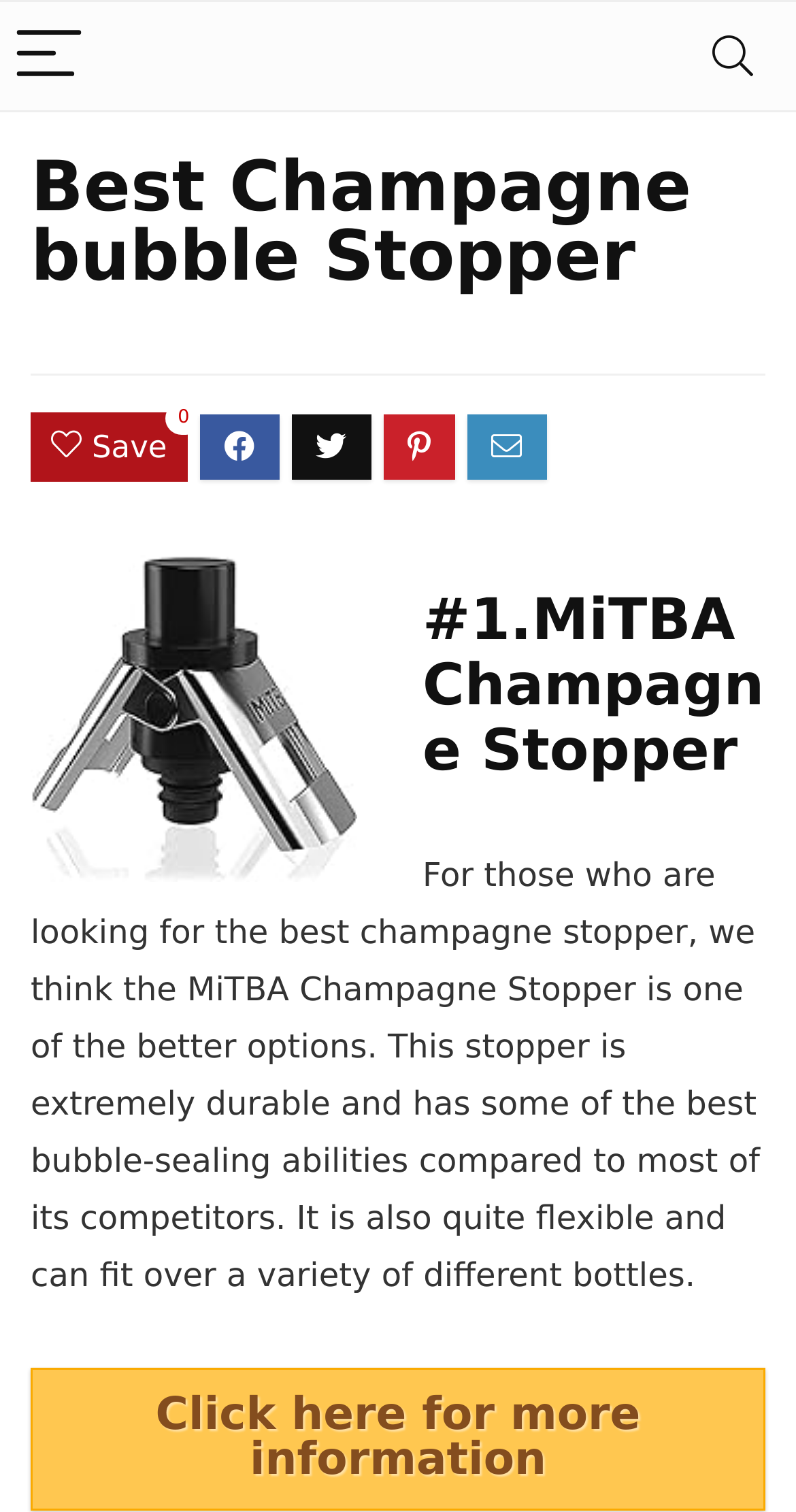Please find and give the text of the main heading on the webpage.

Best Champagne bubble Stopper